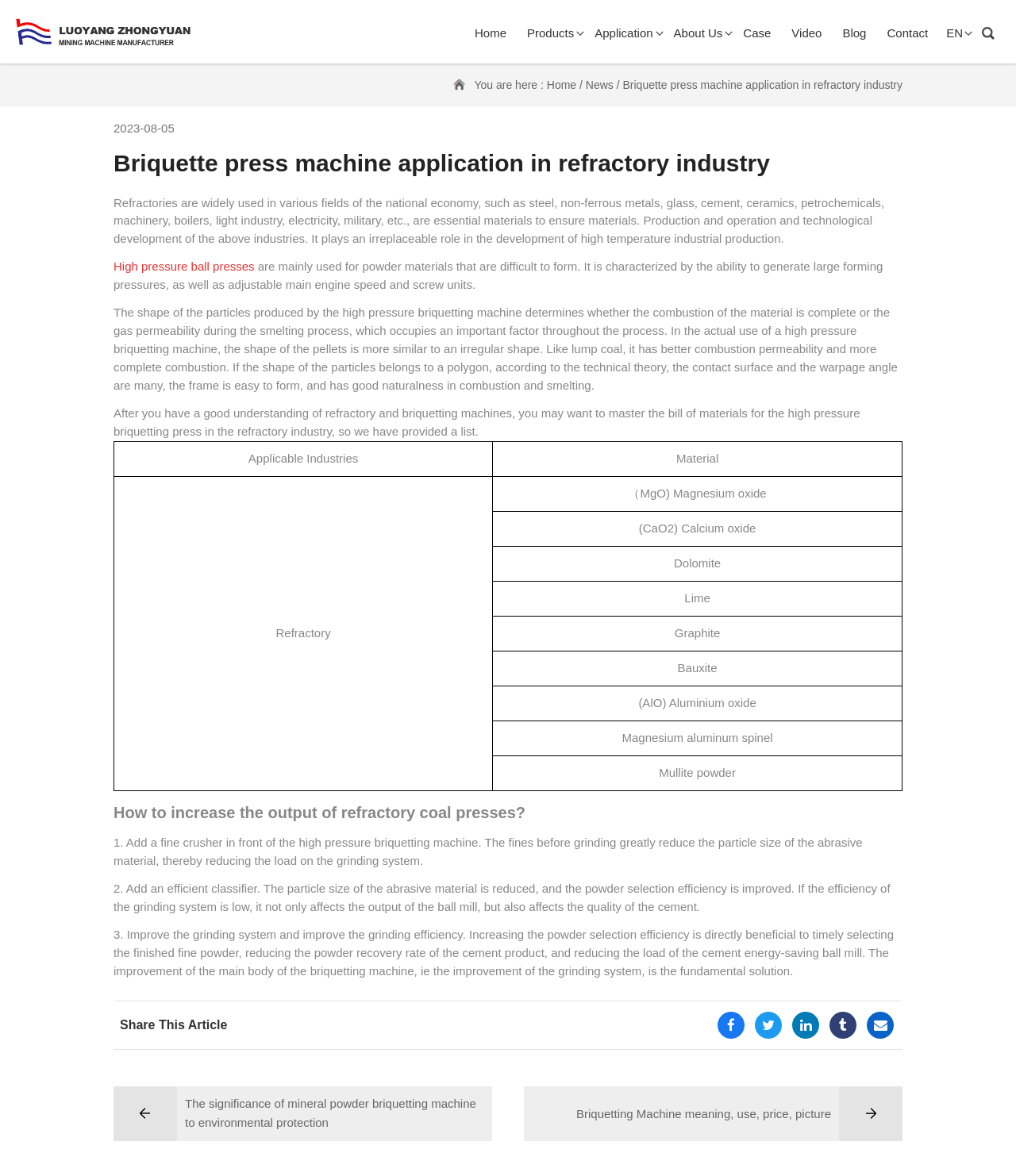Determine the bounding box coordinates of the clickable area required to perform the following instruction: "Click the 'Home' link". The coordinates should be represented as four float numbers between 0 and 1: [left, top, right, bottom].

None